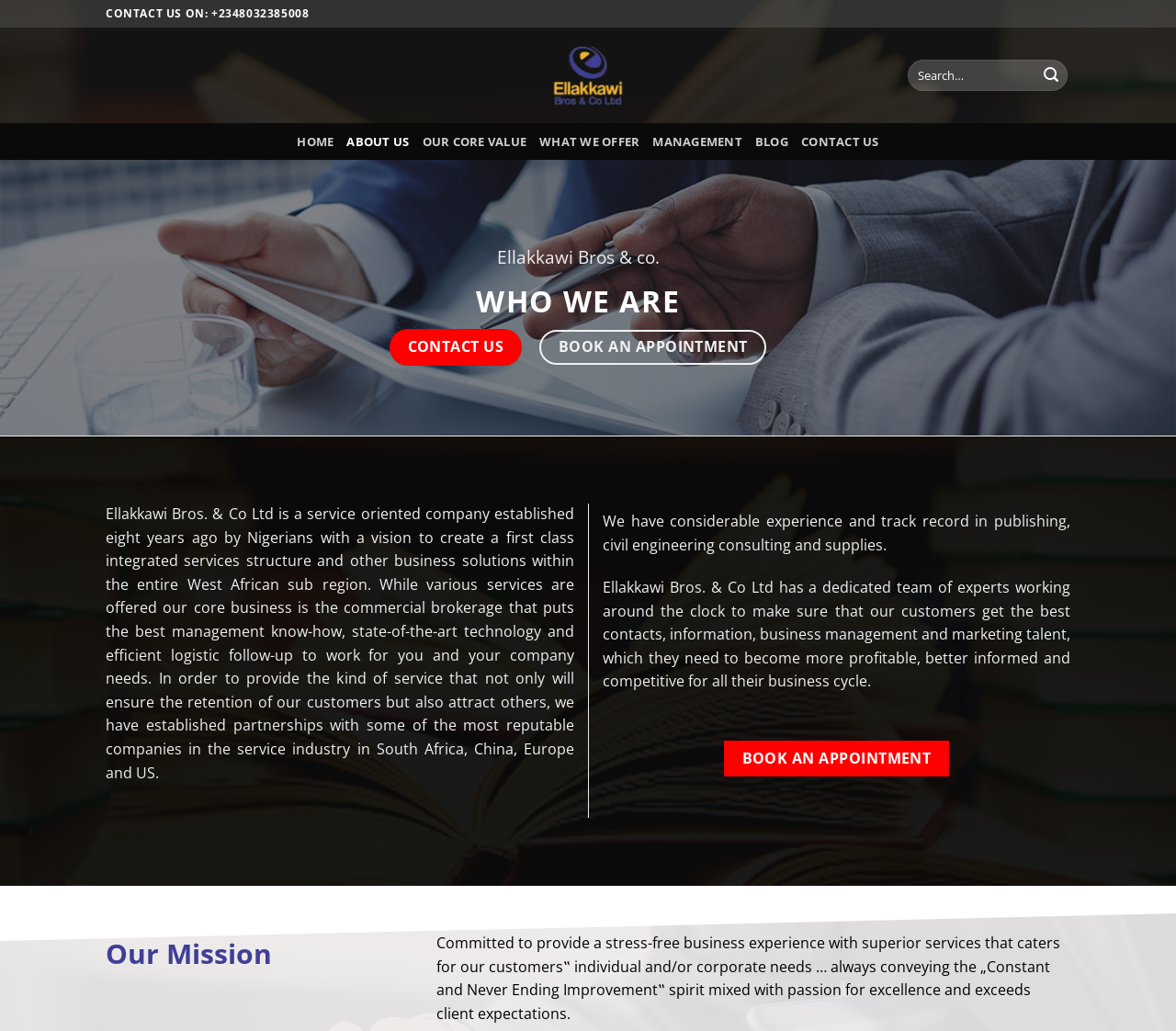From the webpage screenshot, identify the region described by Blog. Provide the bounding box coordinates as (top-left x, top-left y, bottom-right x, bottom-right y), with each value being a floating point number between 0 and 1.

[0.642, 0.119, 0.67, 0.155]